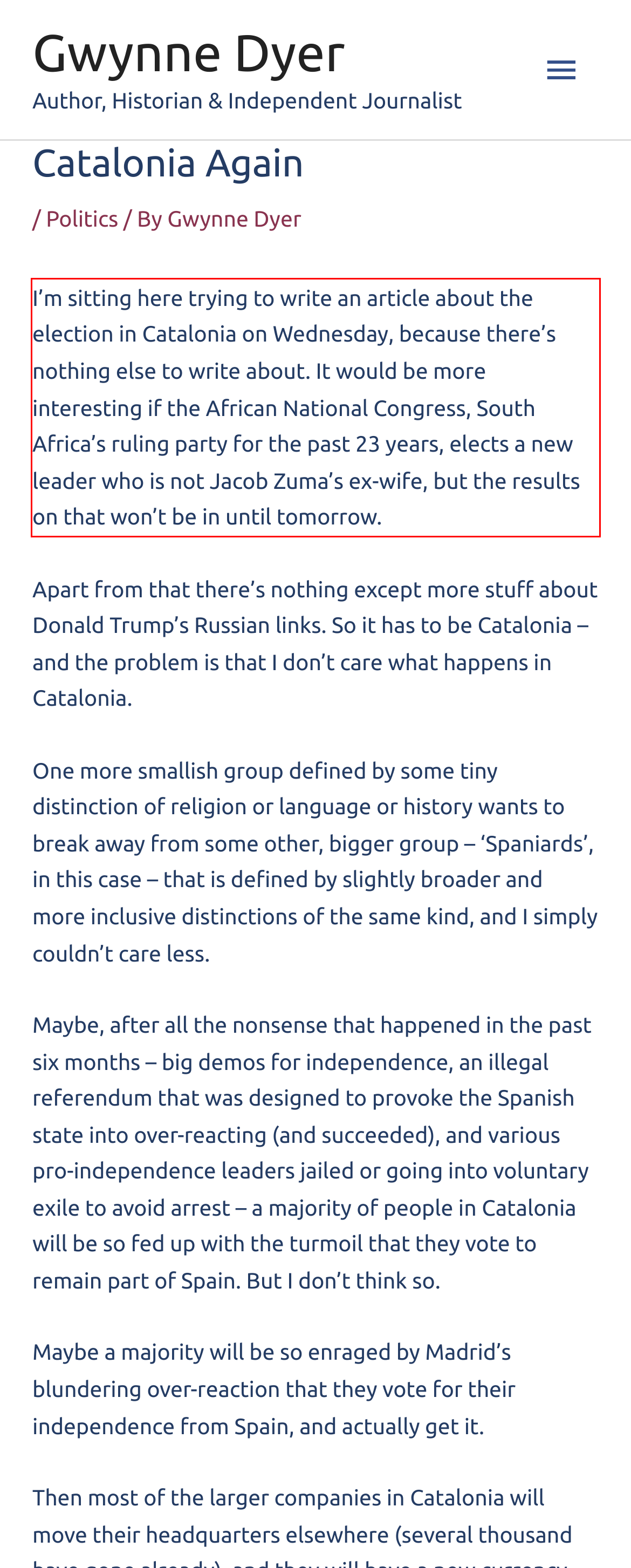Please perform OCR on the UI element surrounded by the red bounding box in the given webpage screenshot and extract its text content.

I’m sitting here trying to write an article about the election in Catalonia on Wednesday, because there’s nothing else to write about. It would be more interesting if the African National Congress, South Africa’s ruling party for the past 23 years, elects a new leader who is not Jacob Zuma’s ex-wife, but the results on that won’t be in until tomorrow.